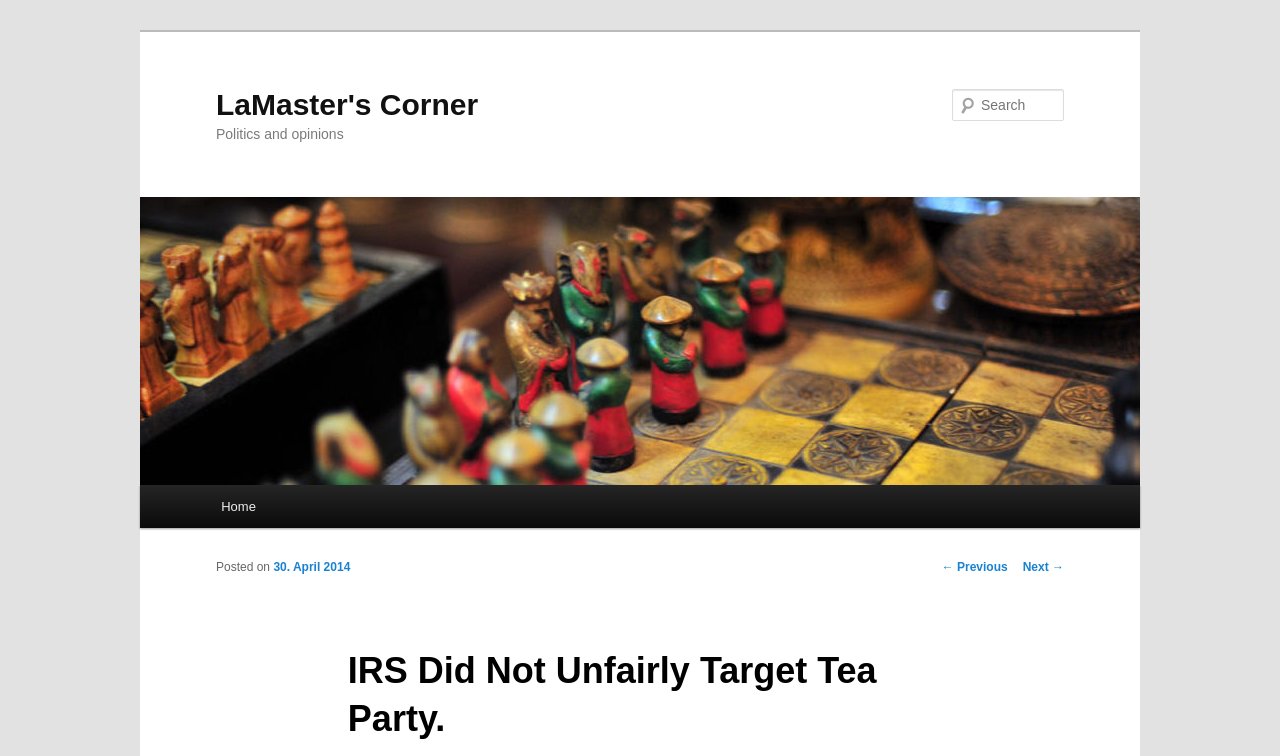What are the navigation options?
Respond to the question with a single word or phrase according to the image.

Home, Previous, Next